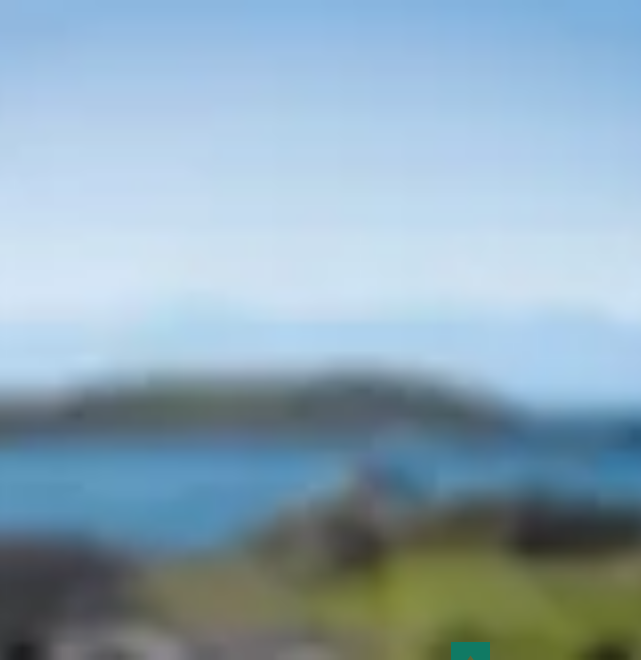Analyze the image and describe all the key elements you observe.

The image captures the breathtaking scenery of Kitty Islet Park located in Victoria, British Columbia. Dominated by a serene blue sky, the view extends over a tranquil body of water complemented by gentle waves. In the distance, rolling hills can be seen, creating a picturesque backdrop for the lush greenery that frames the foreground. This idyllic setting invites visitors to appreciate the natural beauty of the area, highlighting its appeal for outdoor enthusiasts and nature lovers alike. The scene reflects a calm, sunny day, perfect for leisurely activities and exploration.